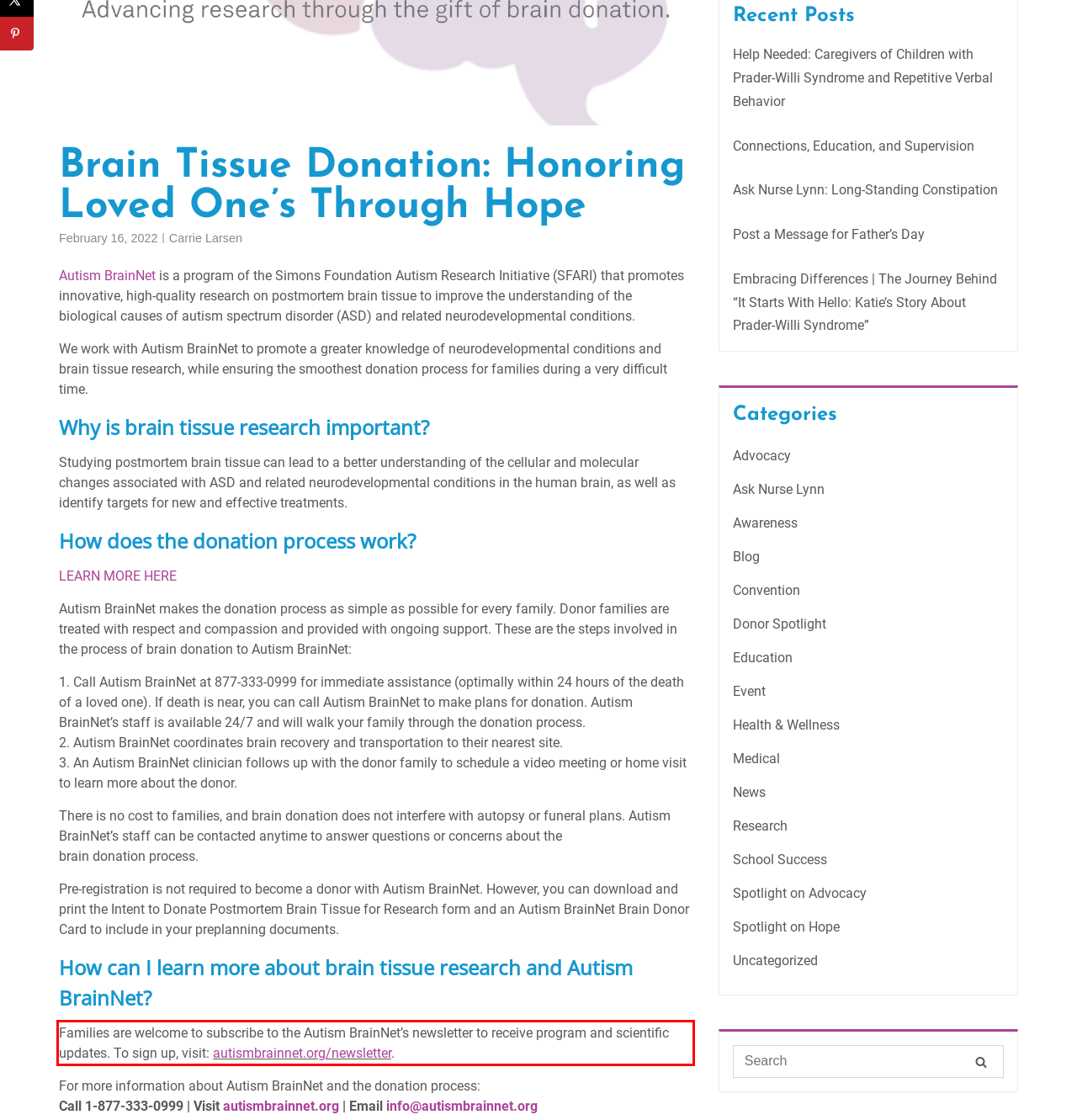Please extract the text content from the UI element enclosed by the red rectangle in the screenshot.

Families are welcome to subscribe to the Autism BrainNet’s newsletter to receive program and scientific updates. To sign up, visit: autismbrainnet.org/newsletter.